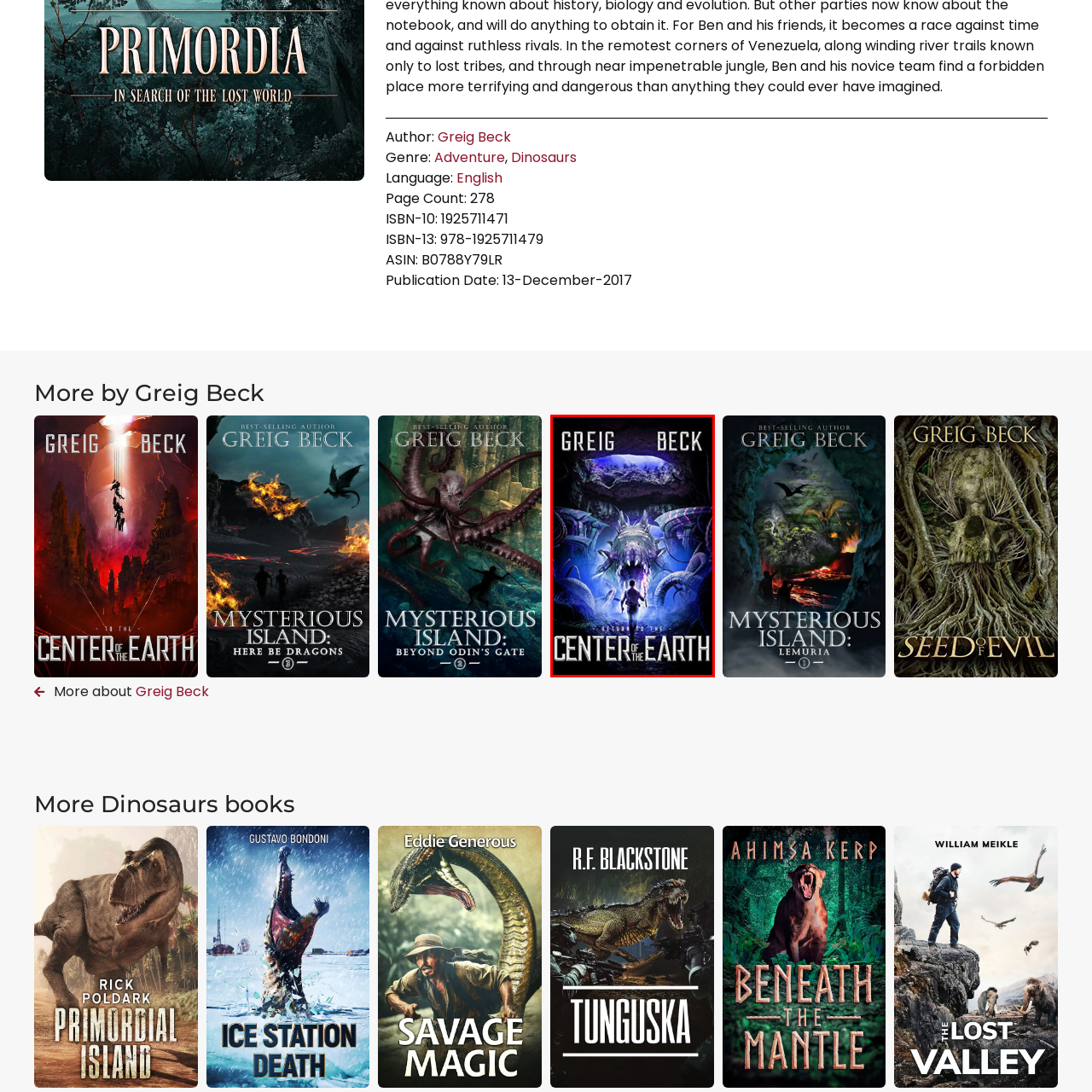Offer a detailed explanation of the elements found within the defined red outline.

The image depicts the cover of "Return to the Center of the Earth," a thrilling adventure novel by Greig Beck. The striking artwork features a dramatic scene where a lone figure stands before a massive, menacing creature emerging from a cavern. The eerie, otherworldly setting is illuminated with shades of blue and purple, enhancing the sense of danger and mystery that envelops the character. The title "CENTER of the EARTH" is prominently displayed at the bottom, inviting readers into a world of adventure, exploration, and prehistoric wonders, perfectly complementing the adventurous genre the book represents. This captivating cover art sets the stage for an enthralling journey deep into the heart of our planet.